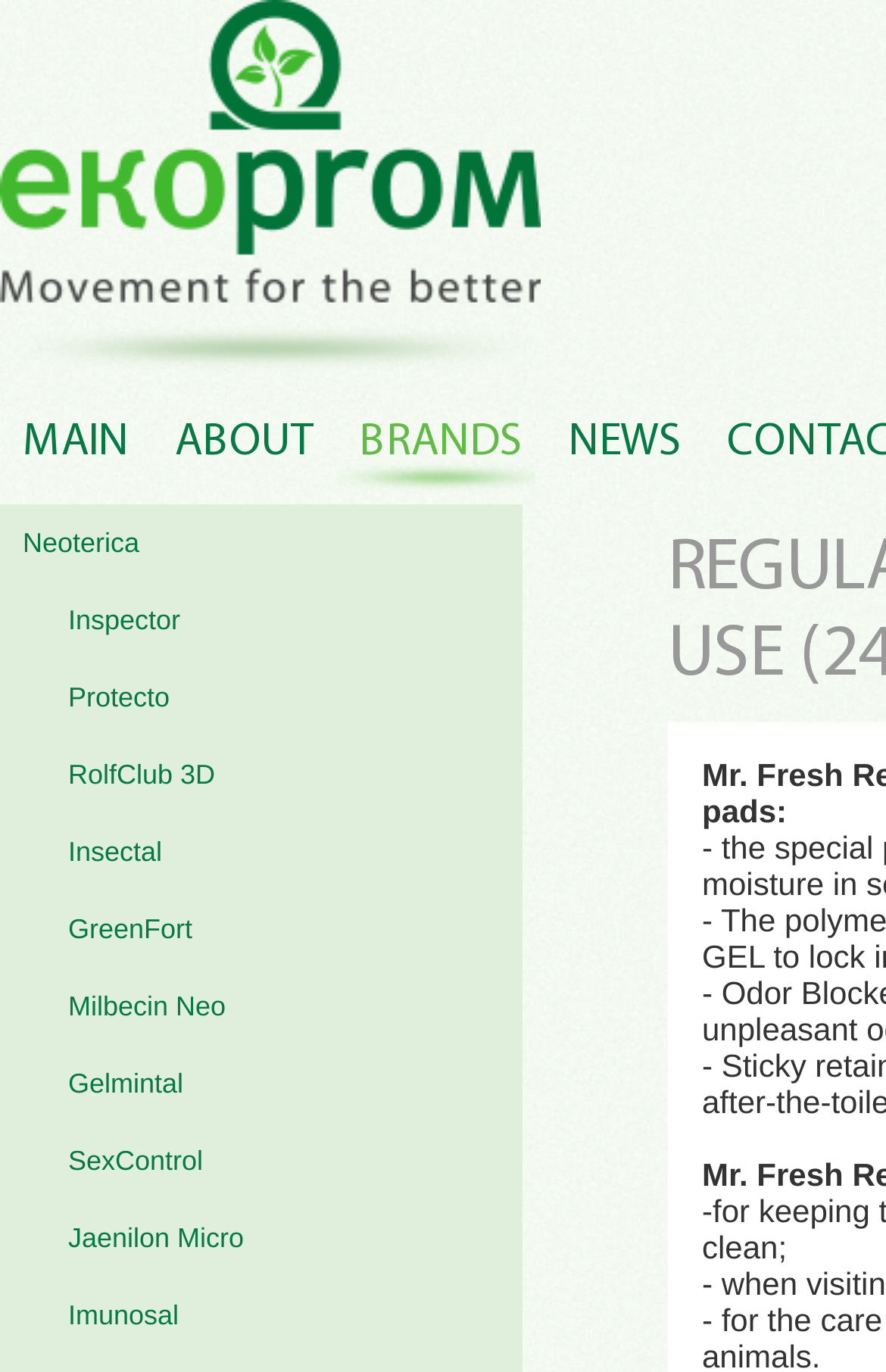Determine the bounding box coordinates of the clickable element to achieve the following action: 'go to Ekoprom homepage'. Provide the coordinates as four float values between 0 and 1, formatted as [left, top, right, bottom].

[0.0, 0.0, 0.61, 0.278]